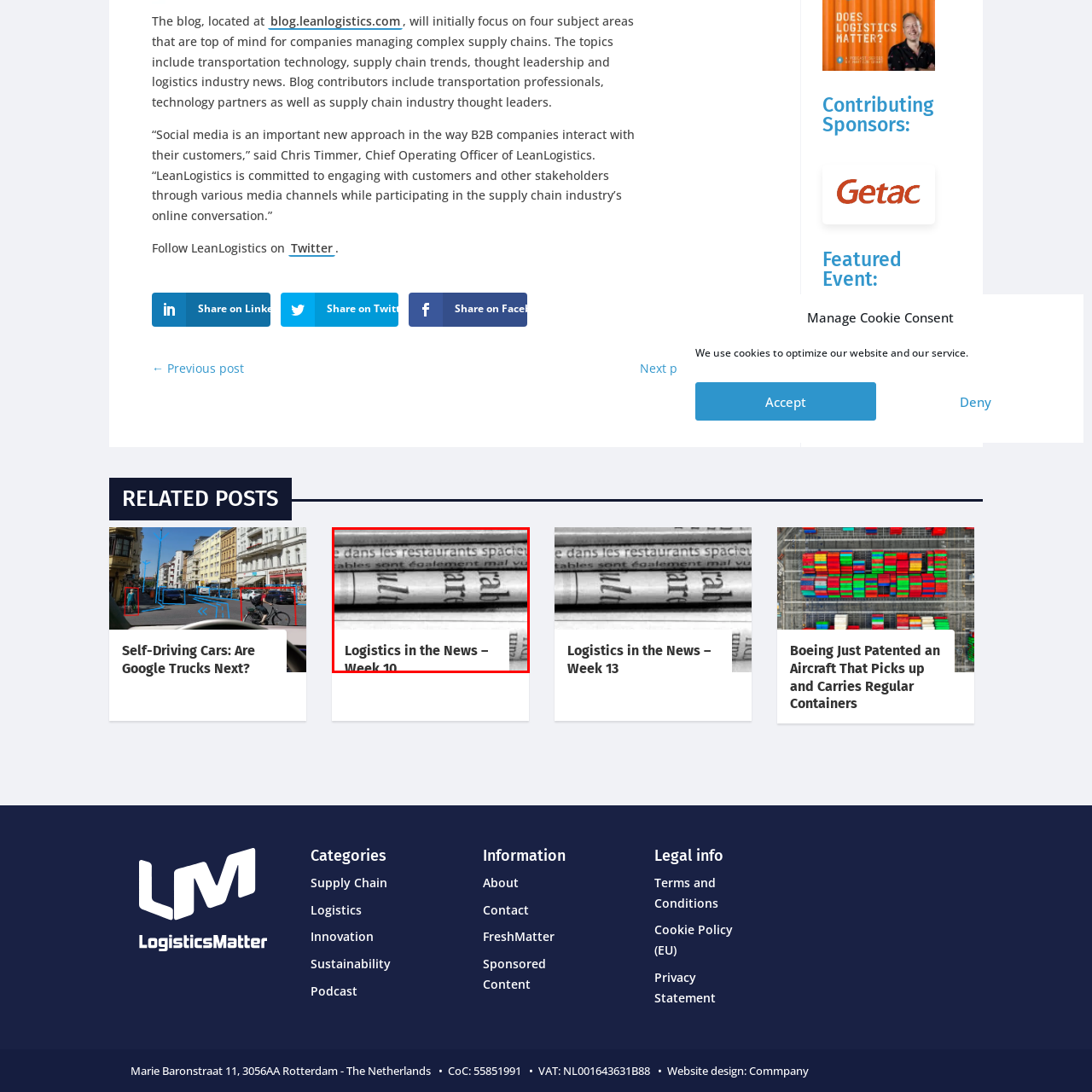What is the theme of the image?
Please examine the image highlighted within the red bounding box and respond to the question using a single word or phrase based on the image.

Dissemination of knowledge in logistics